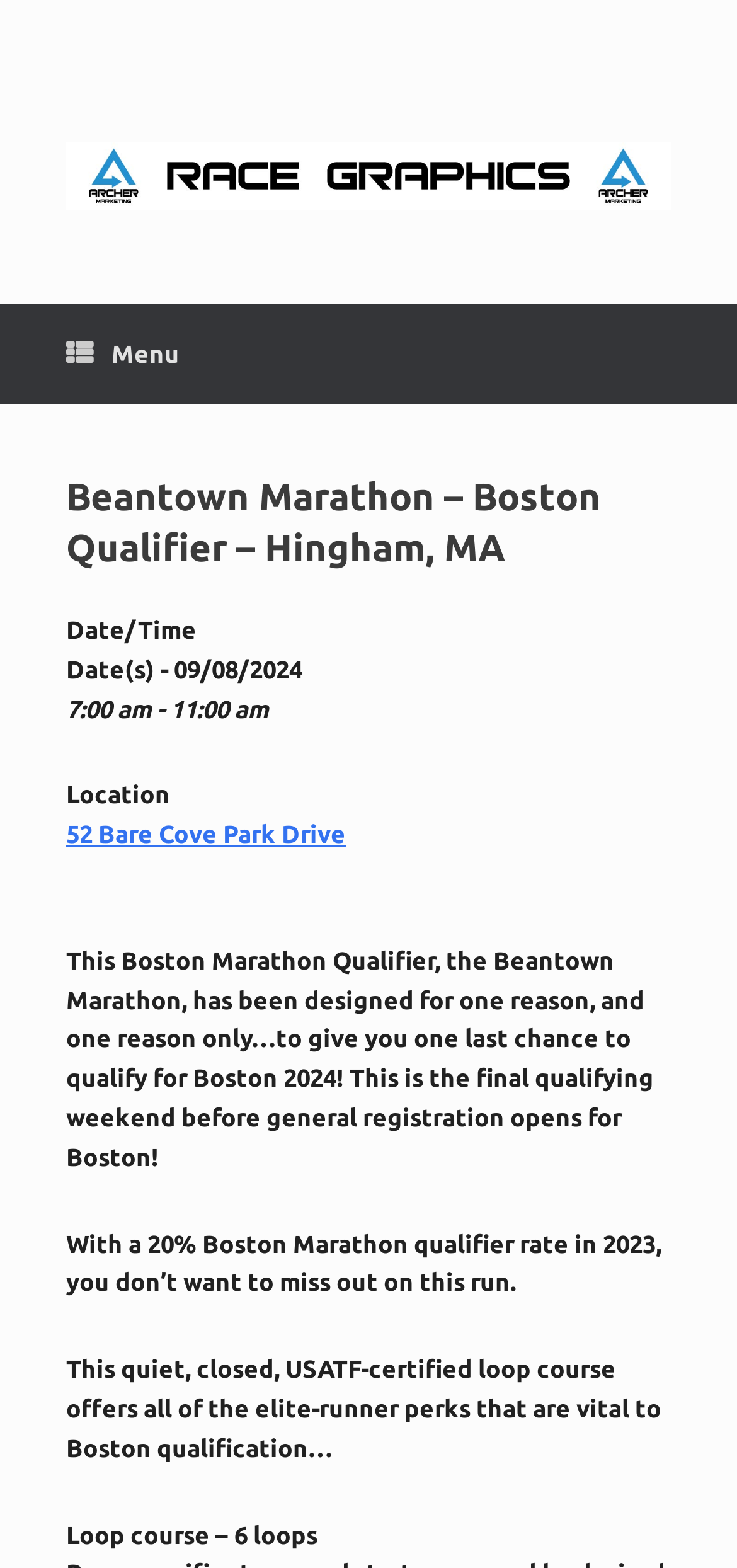Identify the bounding box coordinates for the UI element described as: "Menu". The coordinates should be provided as four floats between 0 and 1: [left, top, right, bottom].

[0.0, 0.194, 0.333, 0.258]